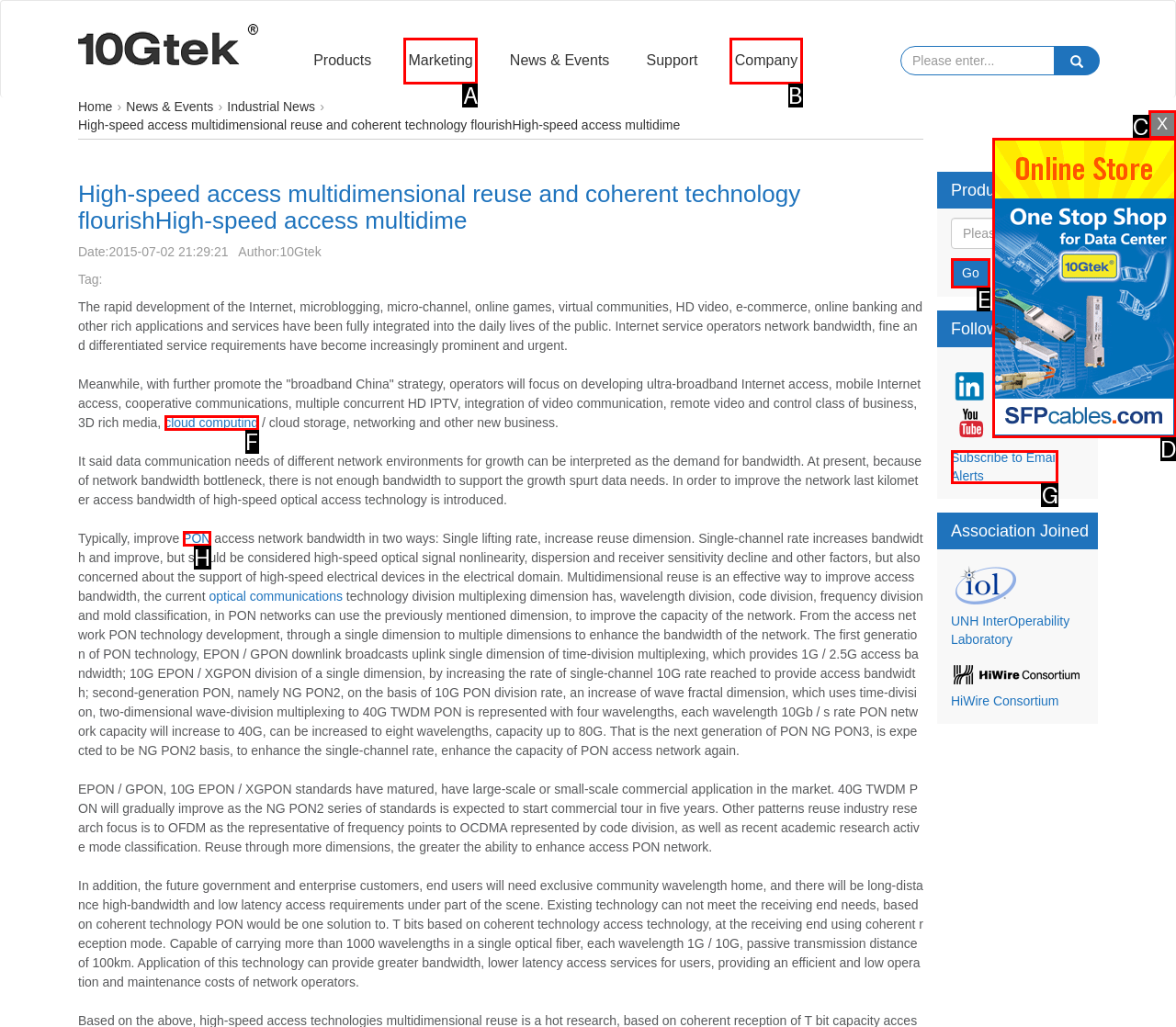Assess the description: title="SFPcables.com: One-Stop Shop For Datacenter" and select the option that matches. Provide the letter of the chosen option directly from the given choices.

D